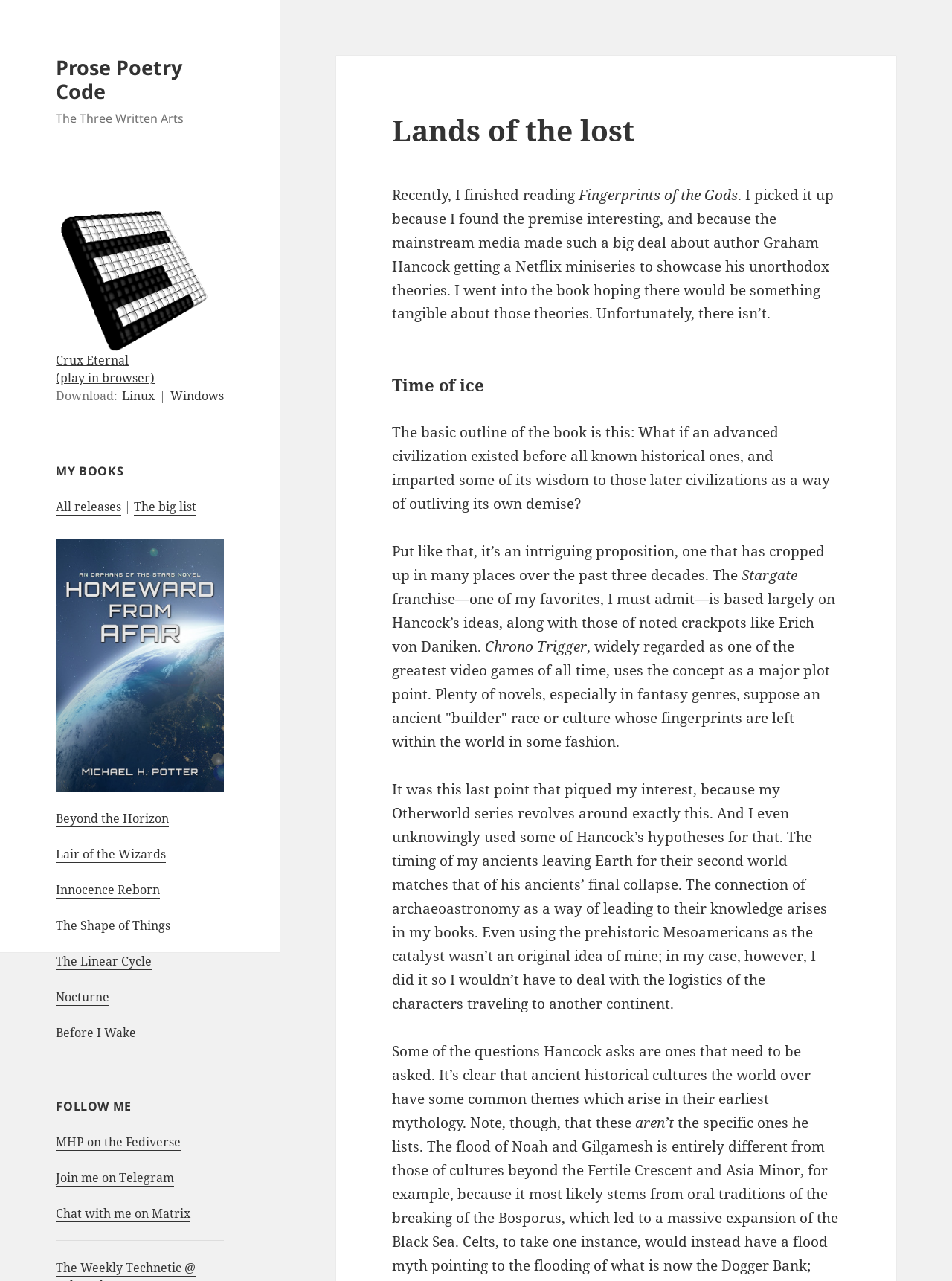Locate the bounding box coordinates of the element that needs to be clicked to carry out the instruction: "Download the Linux version". The coordinates should be given as four float numbers ranging from 0 to 1, i.e., [left, top, right, bottom].

[0.128, 0.302, 0.163, 0.317]